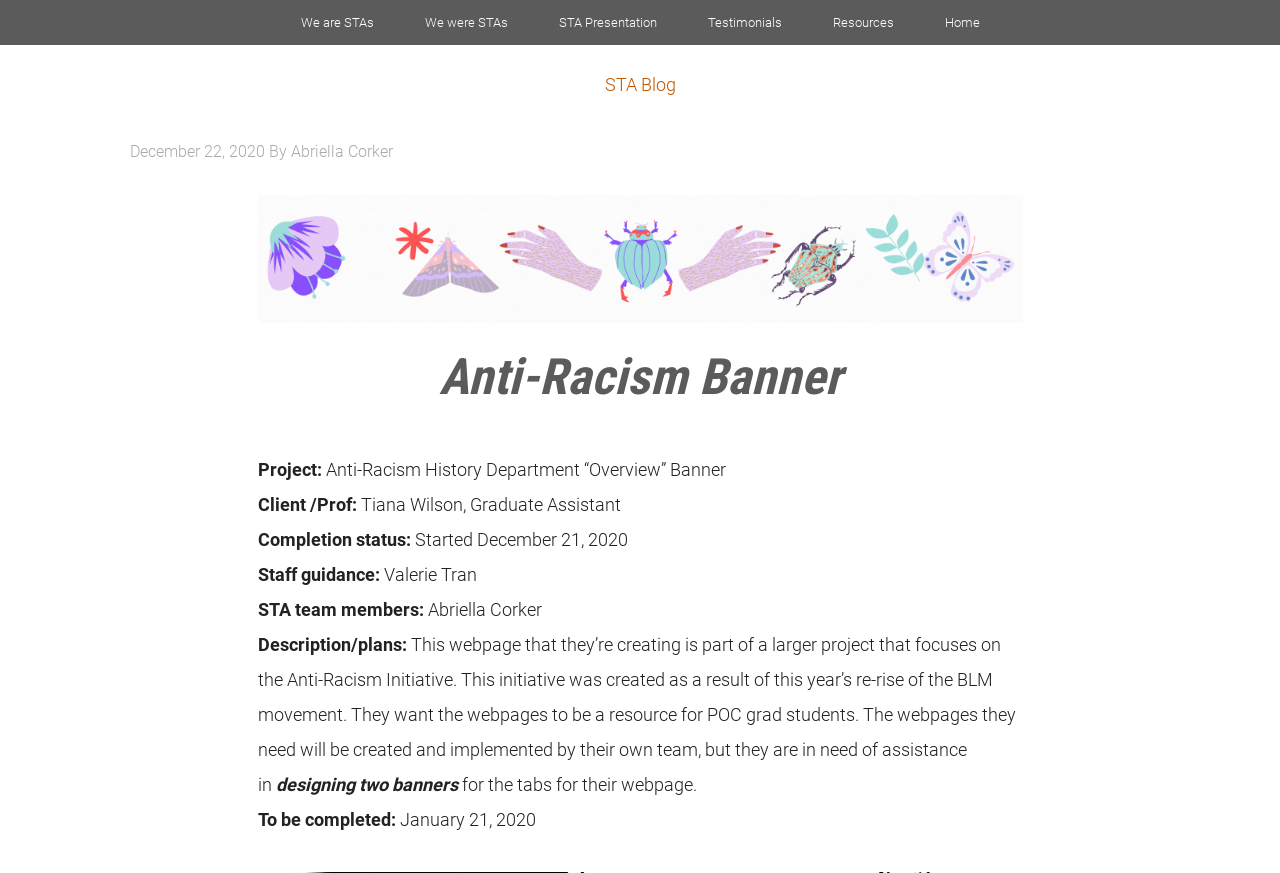Show the bounding box coordinates of the region that should be clicked to follow the instruction: "Read the 'Anti-Racism Banner' heading."

[0.102, 0.397, 0.898, 0.466]